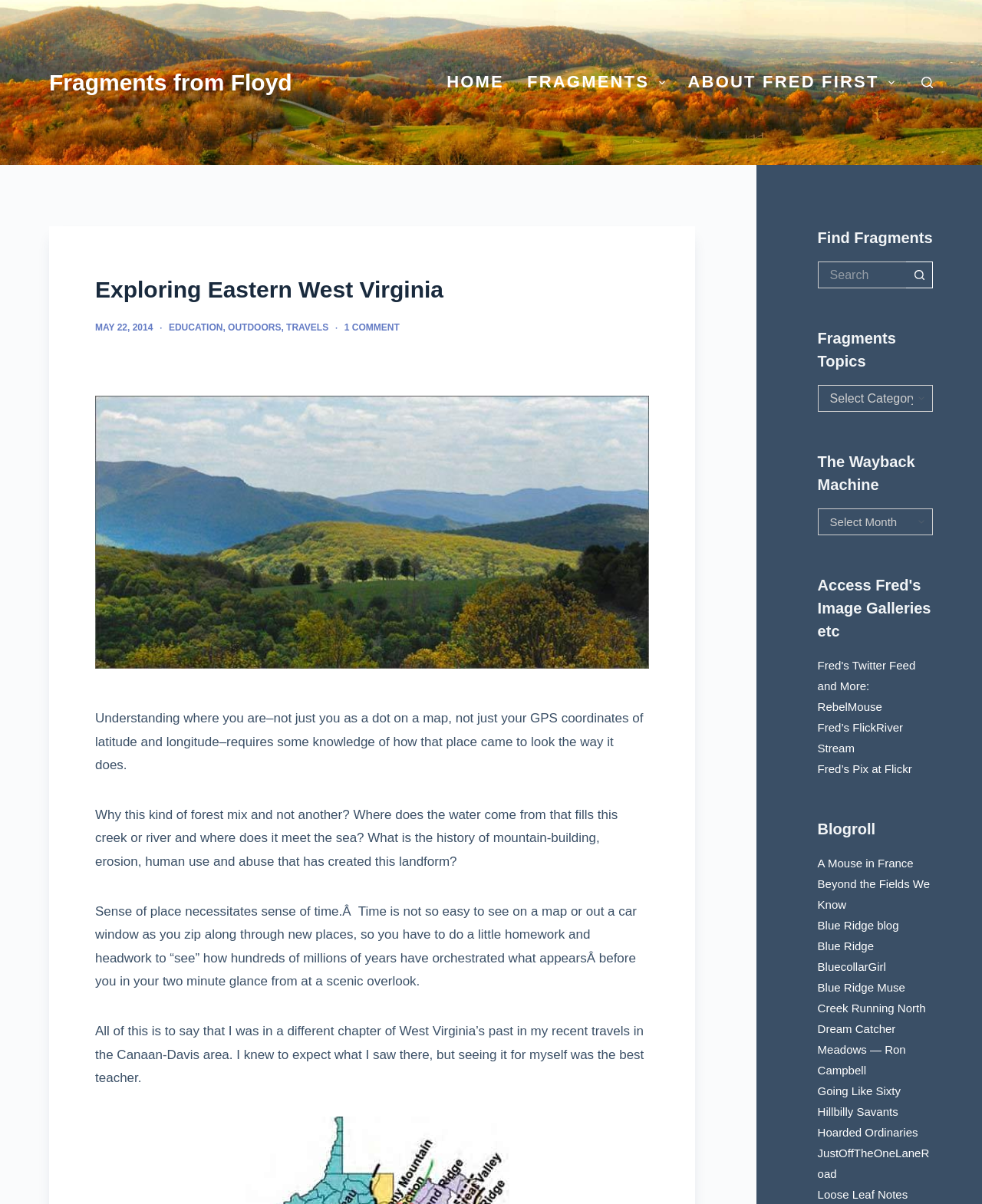What is the main heading displayed on the webpage? Please provide the text.

Exploring Eastern West Virginia